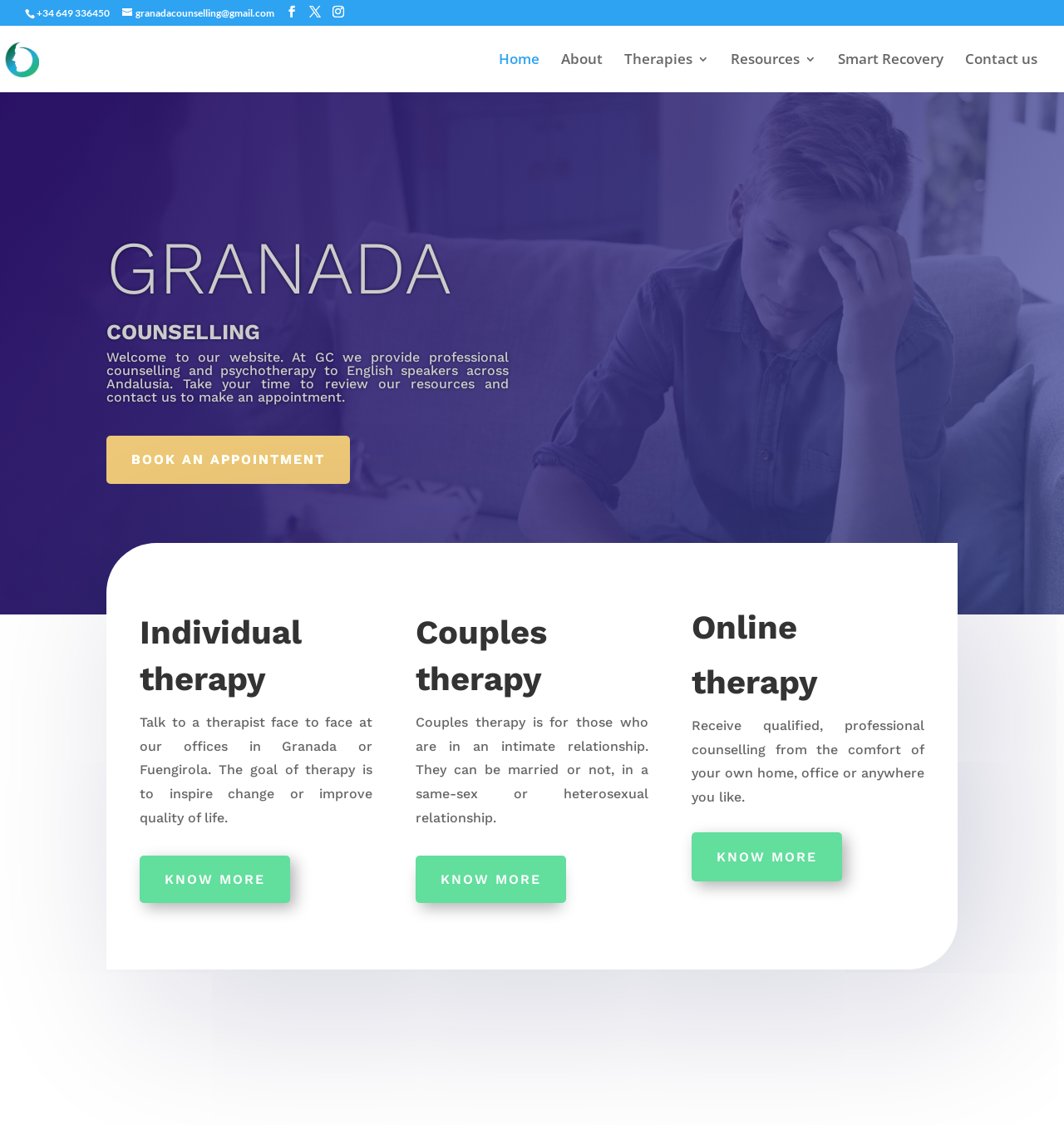What is the phone number of Granada Counselling?
Please provide a single word or phrase in response based on the screenshot.

+34 649 336450